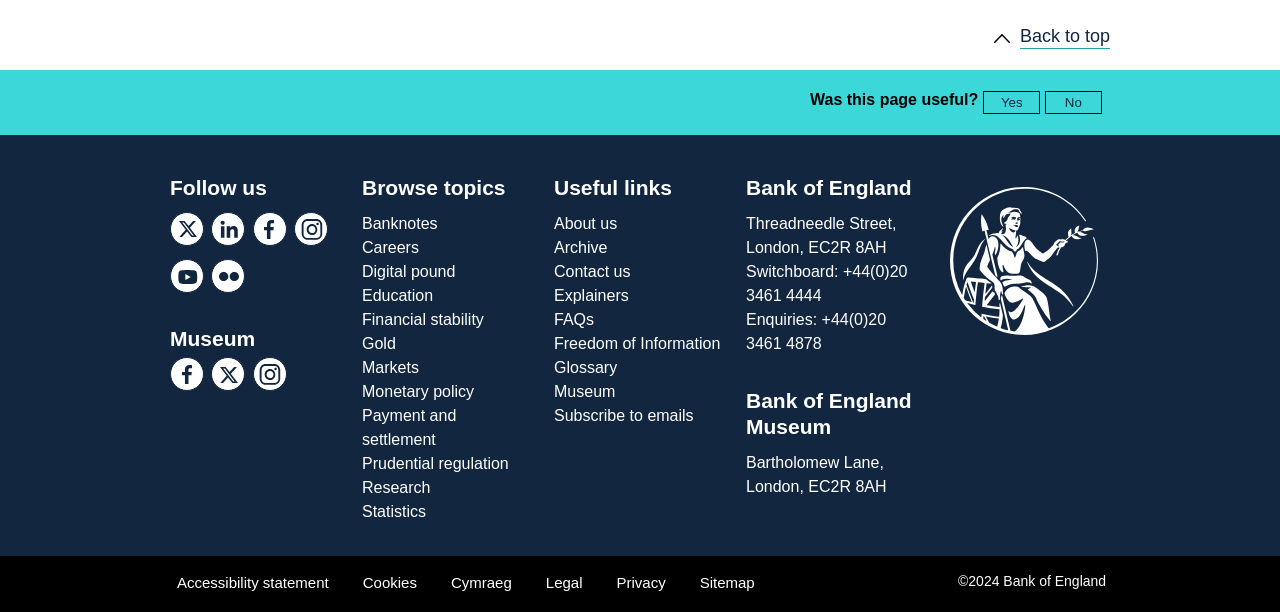Could you provide the bounding box coordinates for the portion of the screen to click to complete this instruction: "Search for something"?

None